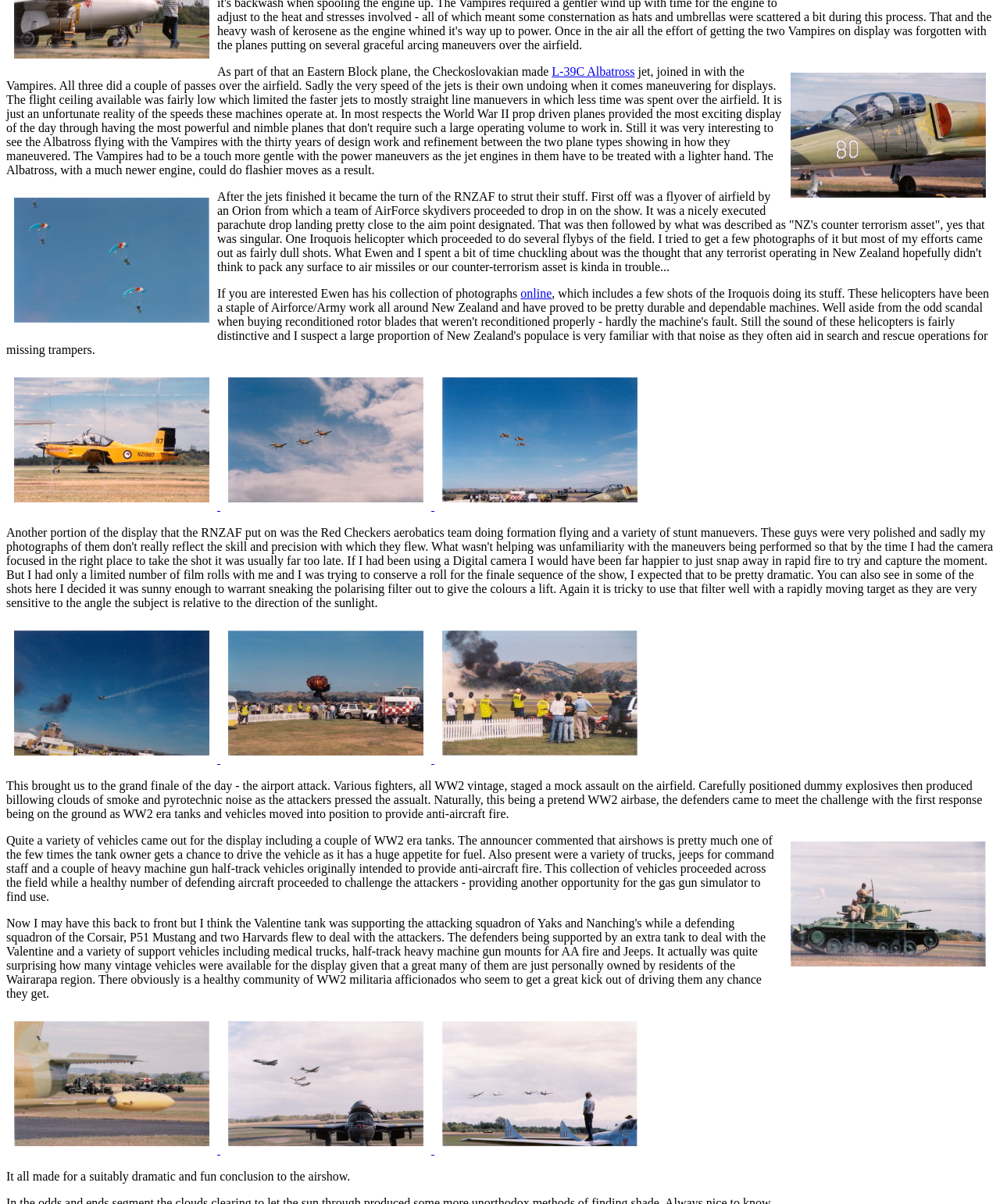Find the bounding box coordinates of the element you need to click on to perform this action: 'See the online collection of photographs'. The coordinates should be represented by four float values between 0 and 1, in the format [left, top, right, bottom].

[0.521, 0.238, 0.552, 0.249]